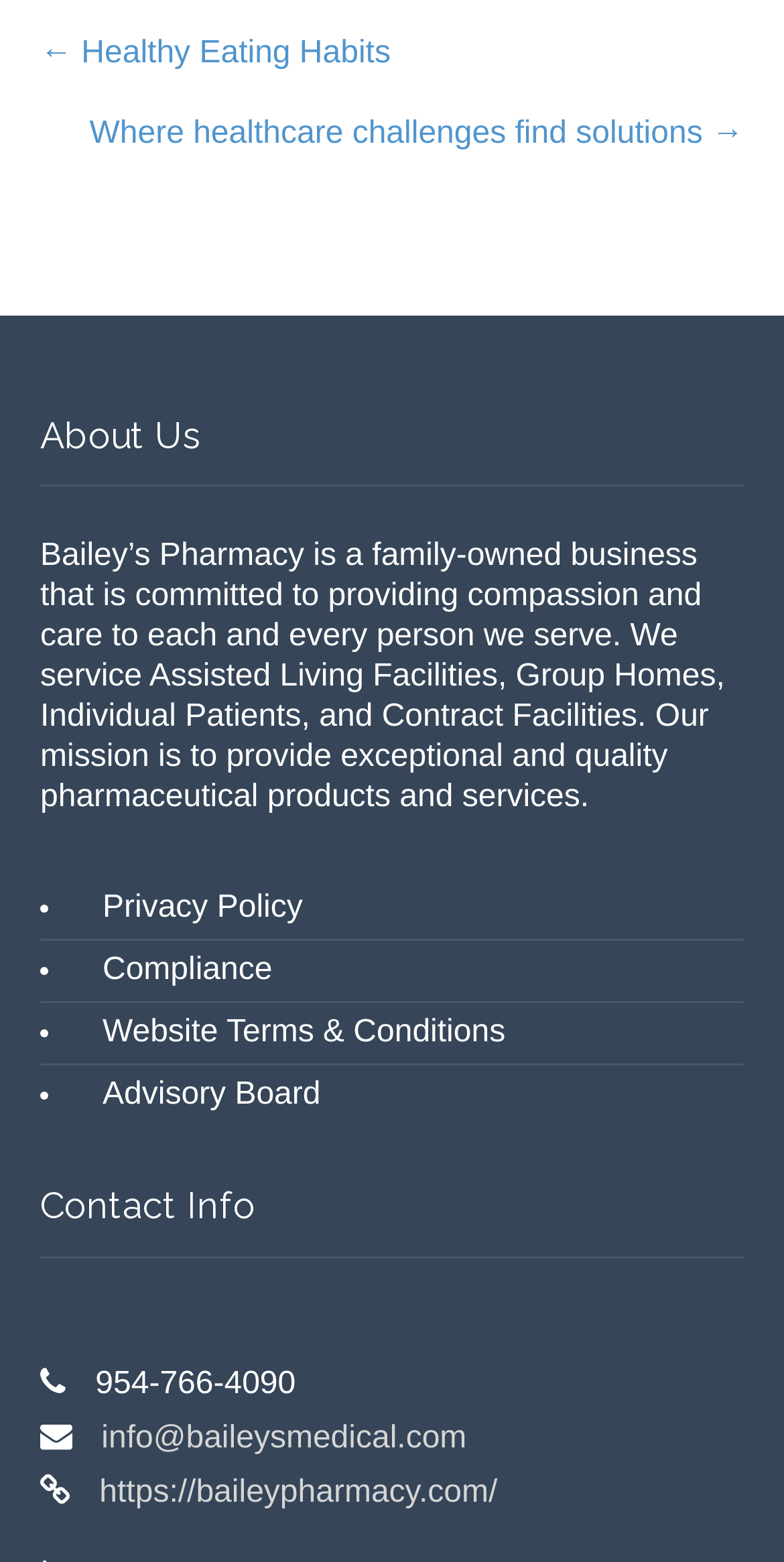Can you find the bounding box coordinates for the element to click on to achieve the instruction: "visit website homepage"?

[0.115, 0.945, 0.634, 0.967]